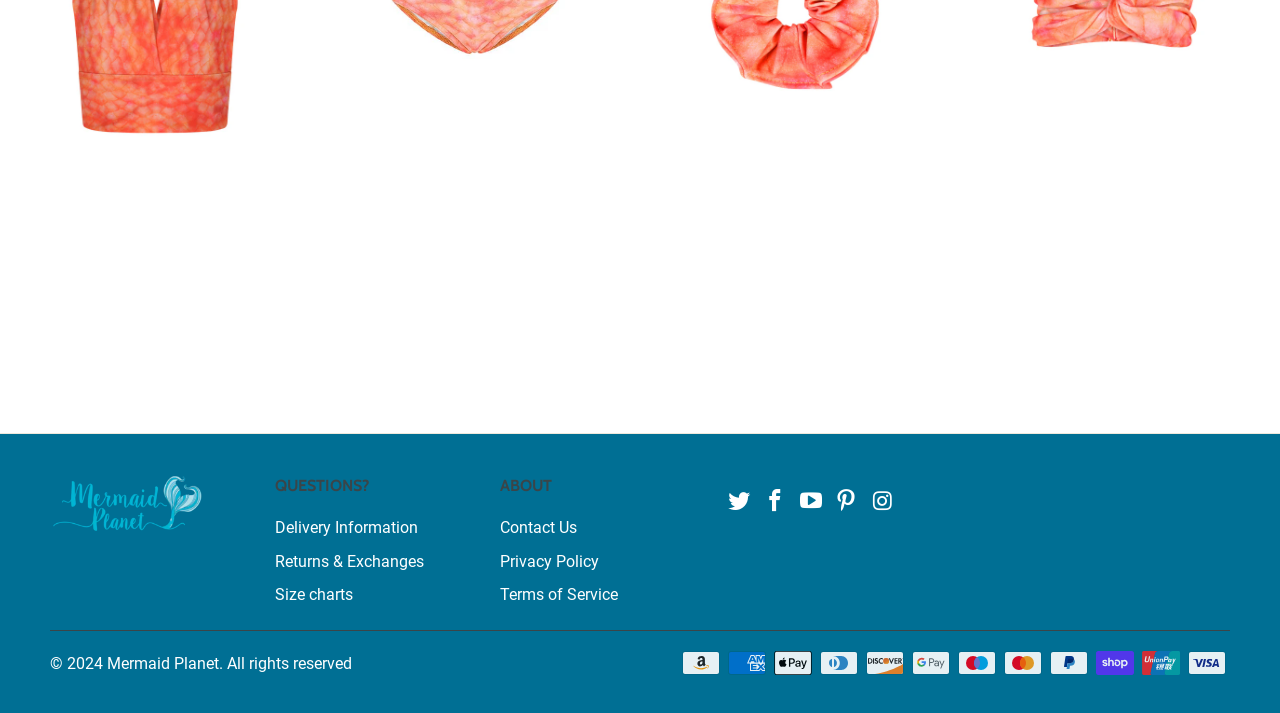Analyze the image and provide a detailed answer to the question: What is the text above the email input field?

I looked at the UI element above the email input field and found the text 'Sign up to get the latest on sales, new releases and more …'.